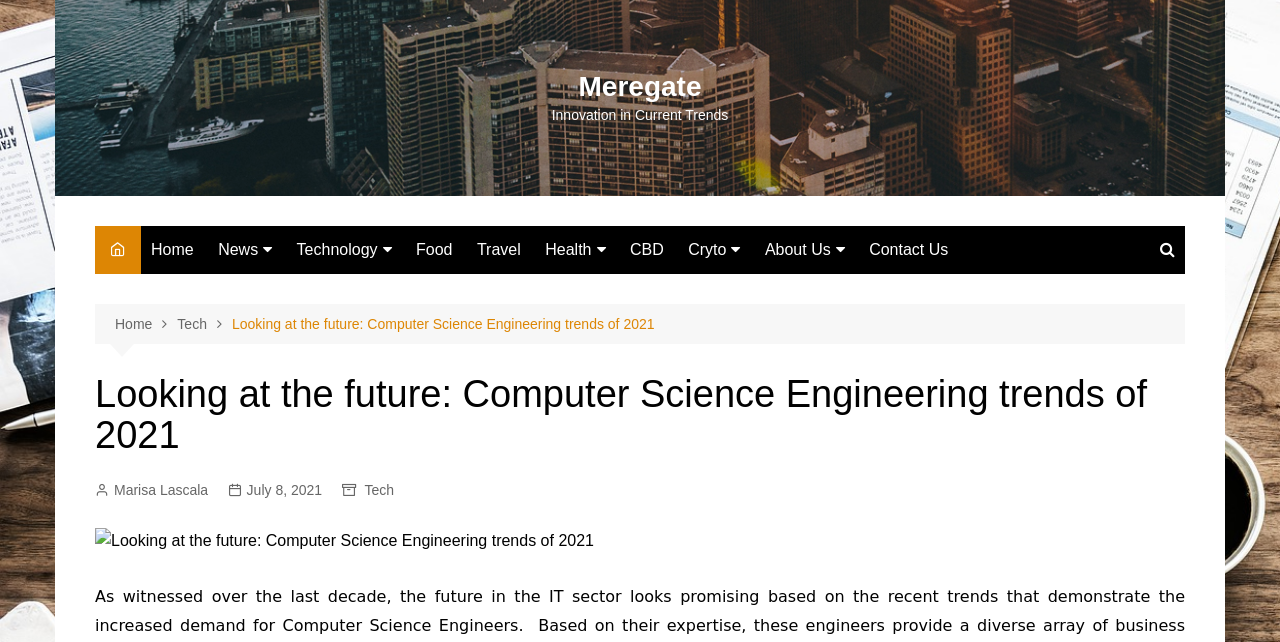Find the bounding box coordinates of the clickable element required to execute the following instruction: "Click on the 'Home' link". Provide the coordinates as four float numbers between 0 and 1, i.e., [left, top, right, bottom].

[0.11, 0.352, 0.159, 0.427]